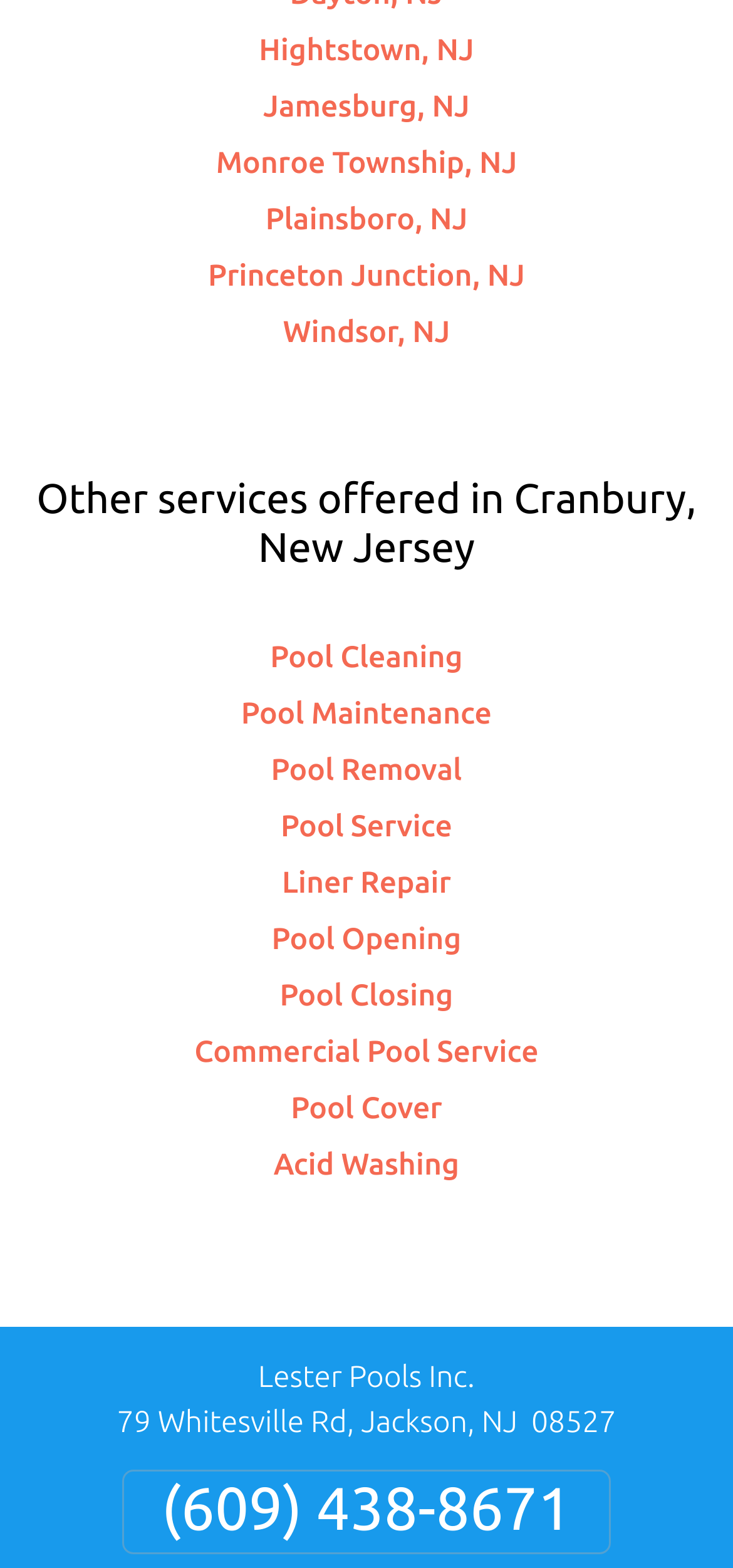Reply to the question with a single word or phrase:
What is the address of Lester Pools Inc.?

79 Whitesville Rd, Jackson, NJ 08527